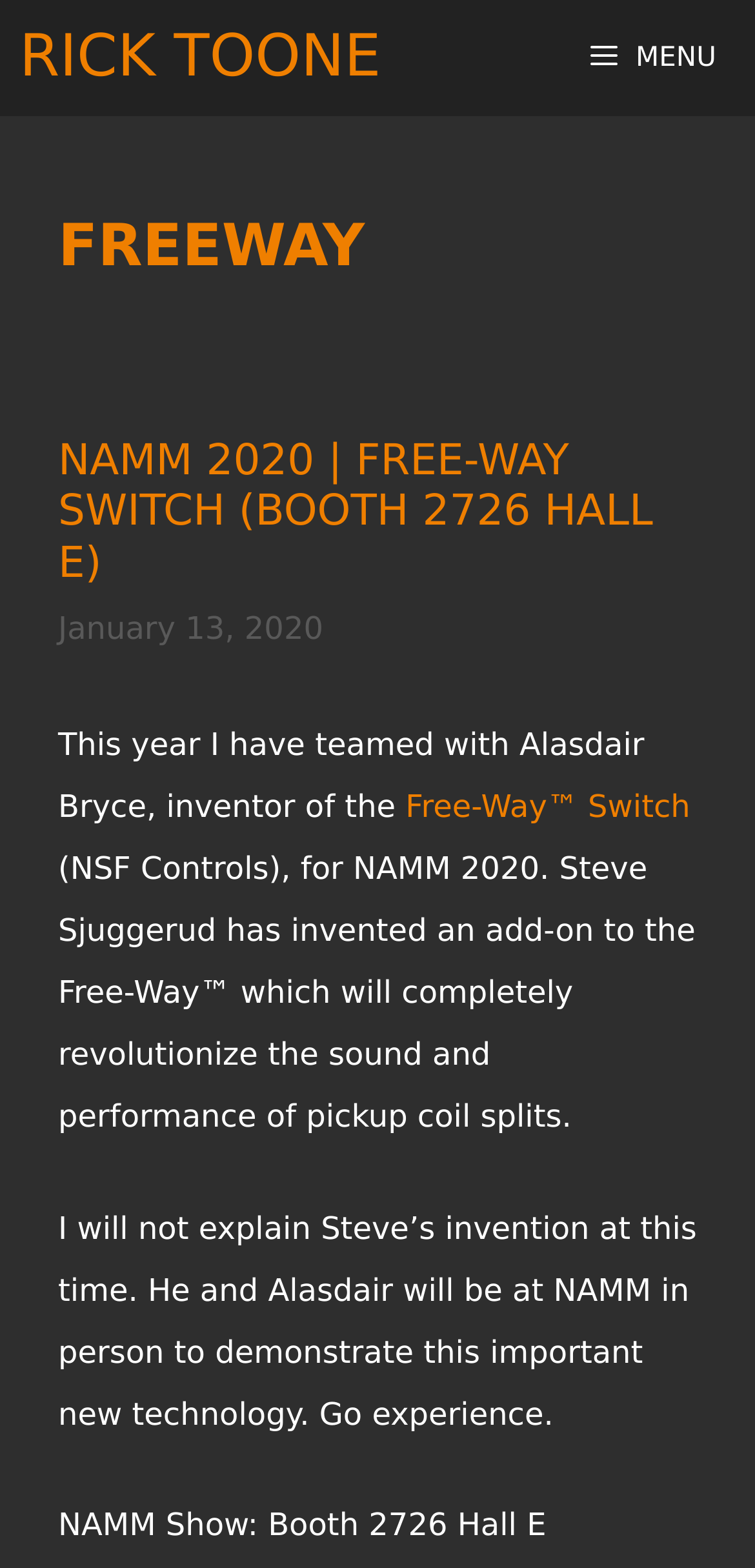What is the event mentioned in the webpage?
Examine the screenshot and reply with a single word or phrase.

NAMM 2020